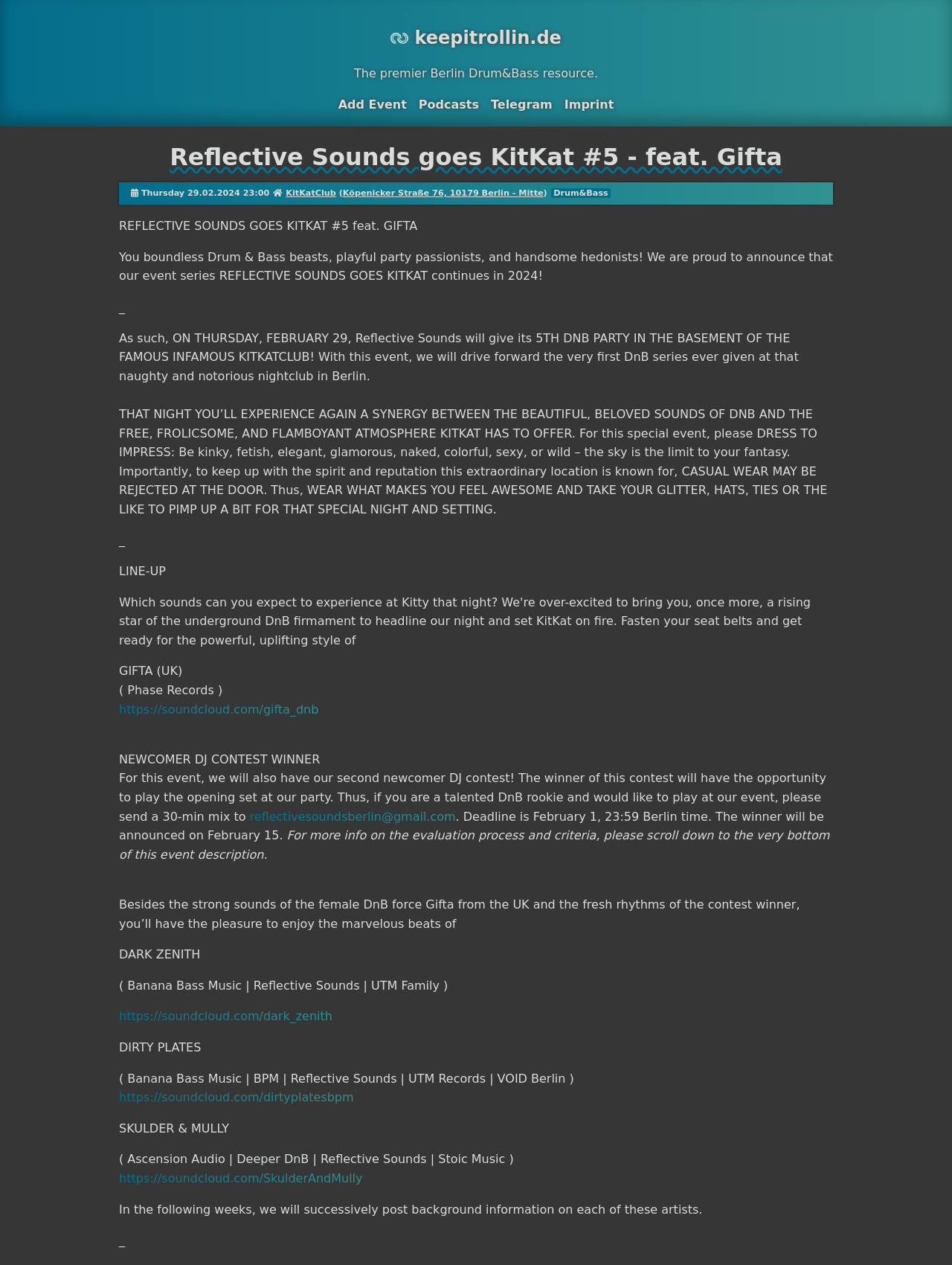Respond to the question with just a single word or phrase: 
What is the dress code for the event?

Dress to impress